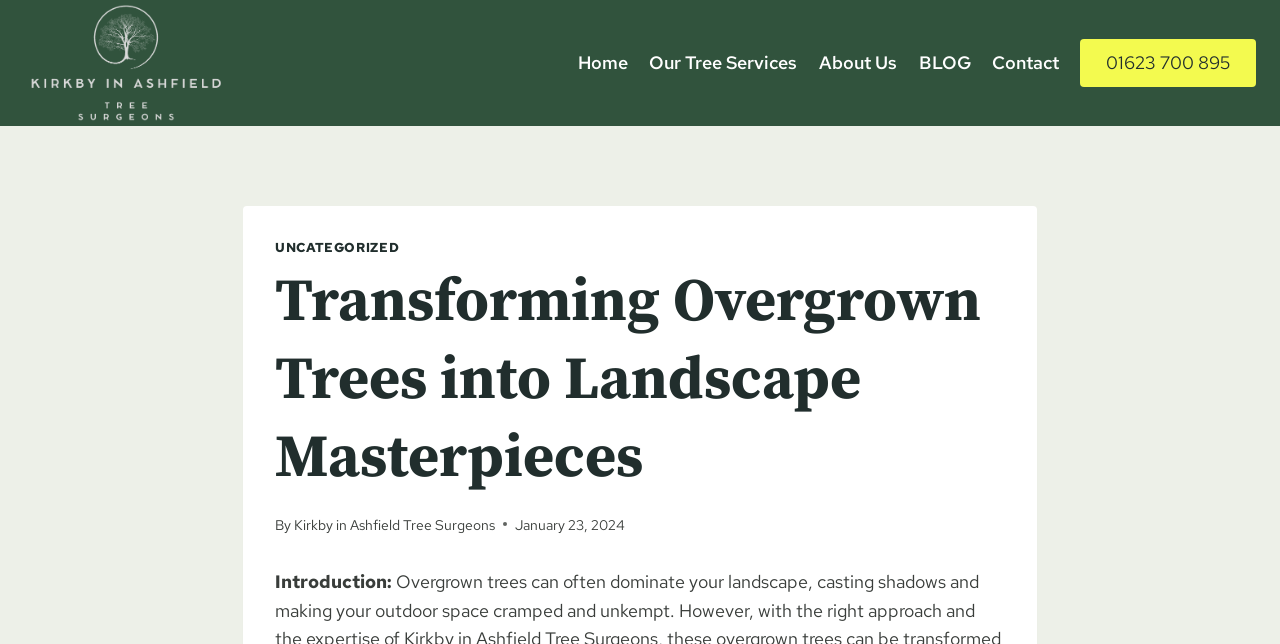Please find the bounding box for the UI element described by: "alt="Kirkby in Ashfield Tree Surgeons"".

[0.019, 0.0, 0.178, 0.196]